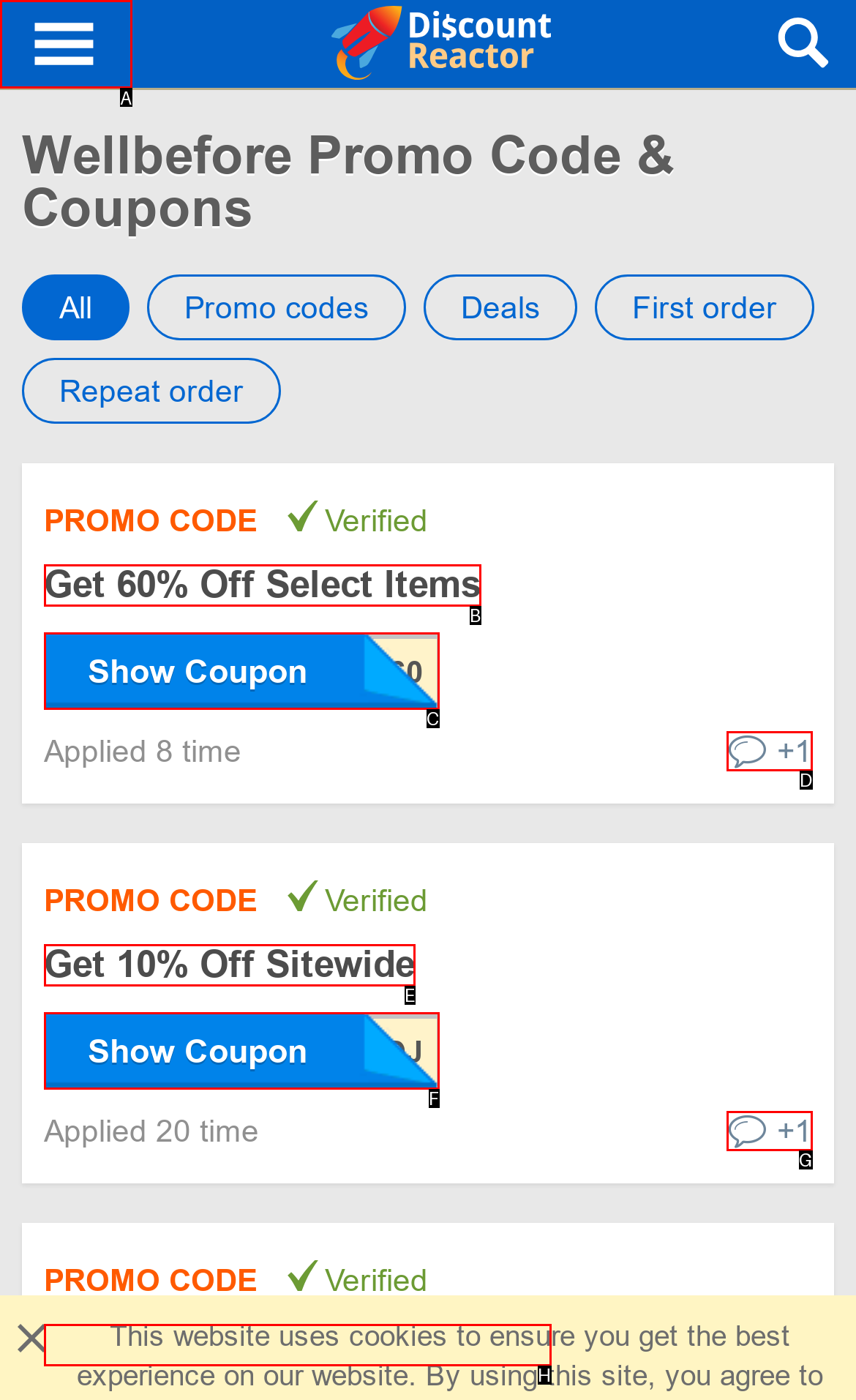Which HTML element should be clicked to complete the task: Click Navigation for DiscountReactor? Answer with the letter of the corresponding option.

A